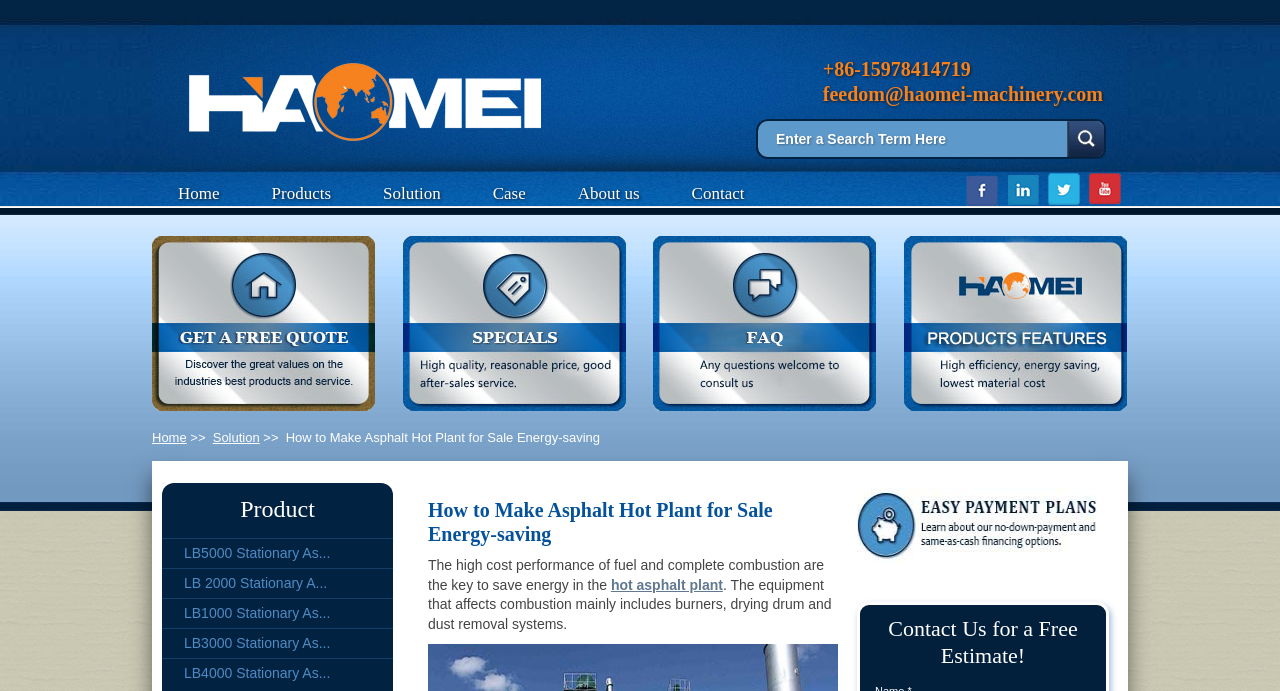Please answer the following question using a single word or phrase: 
How many links are there in the navigation menu?

6